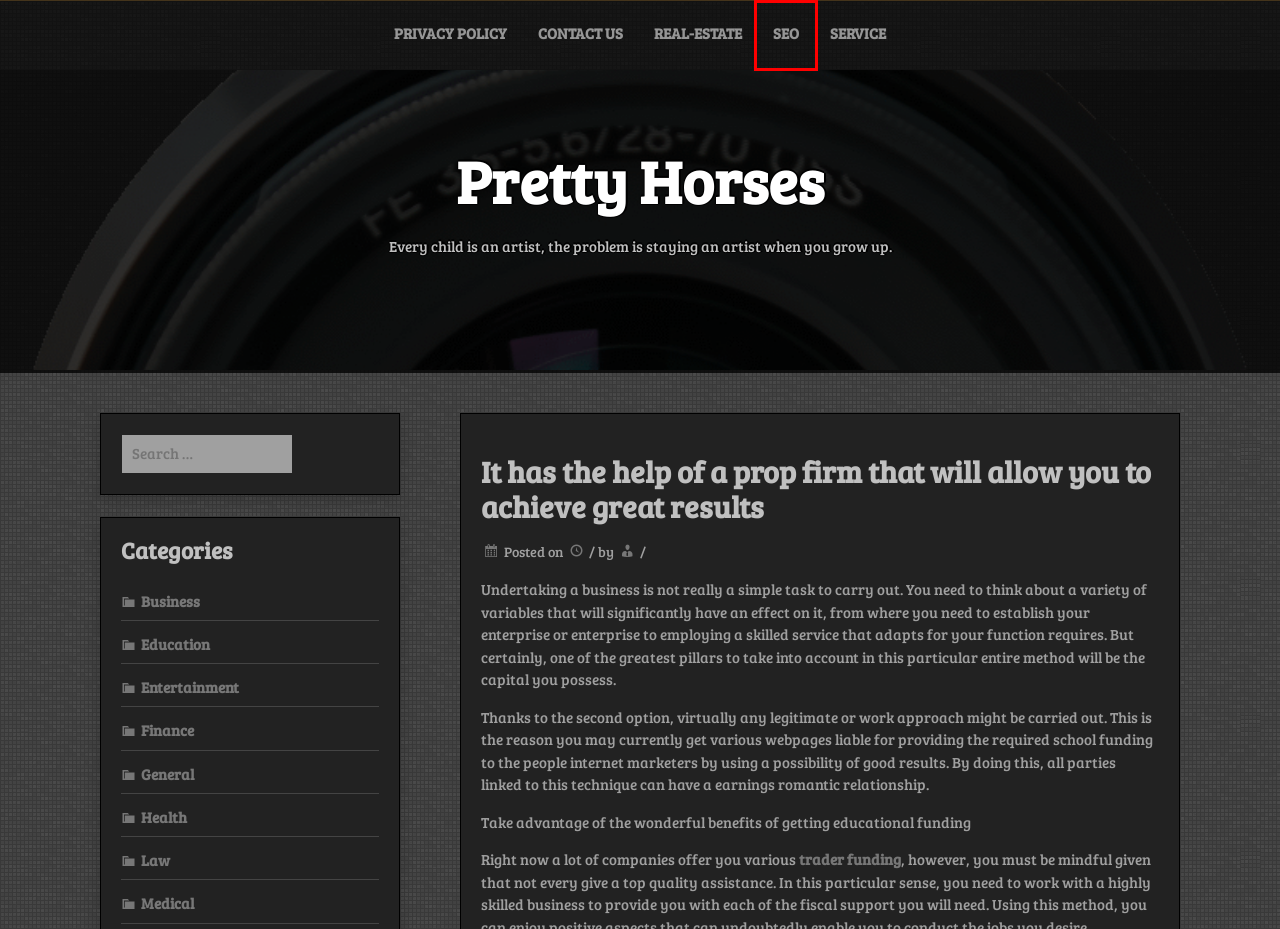You have a screenshot of a webpage with a red bounding box around an element. Identify the webpage description that best fits the new page that appears after clicking the selected element in the red bounding box. Here are the candidates:
A. Education – Pretty Horses
B. Business – Pretty Horses
C. Service – Pretty Horses
D. Real-Estate – Pretty Horses
E. Entertainment – Pretty Horses
F. SEO – Pretty Horses
G. Health – Pretty Horses
H. Medical – Pretty Horses

F